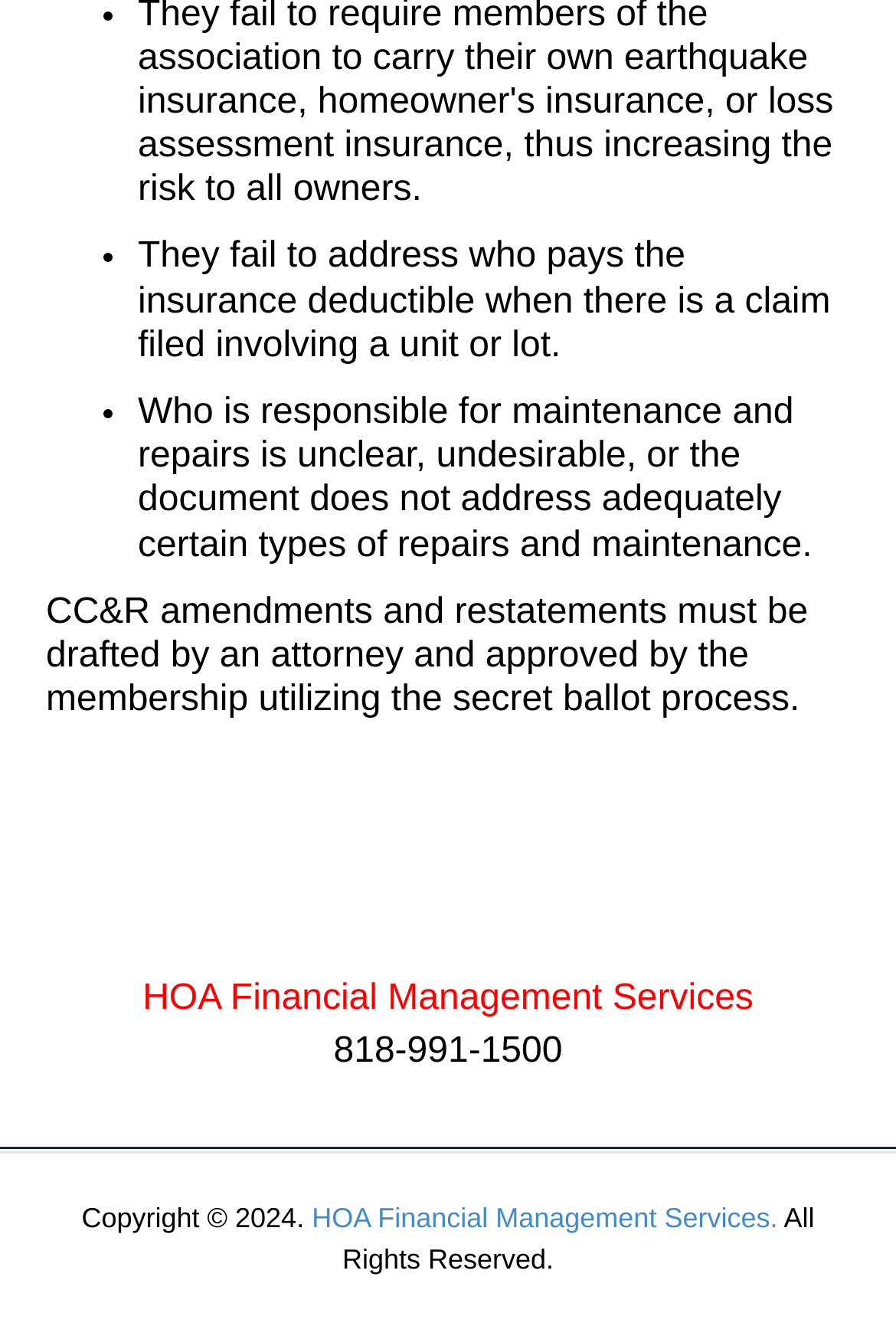Please analyze the image and provide a thorough answer to the question:
What is the process for approving CC&R amendments and restatements?

According to the webpage, CC&R amendments and restatements must be drafted by an attorney and approved by the membership utilizing the secret ballot process.